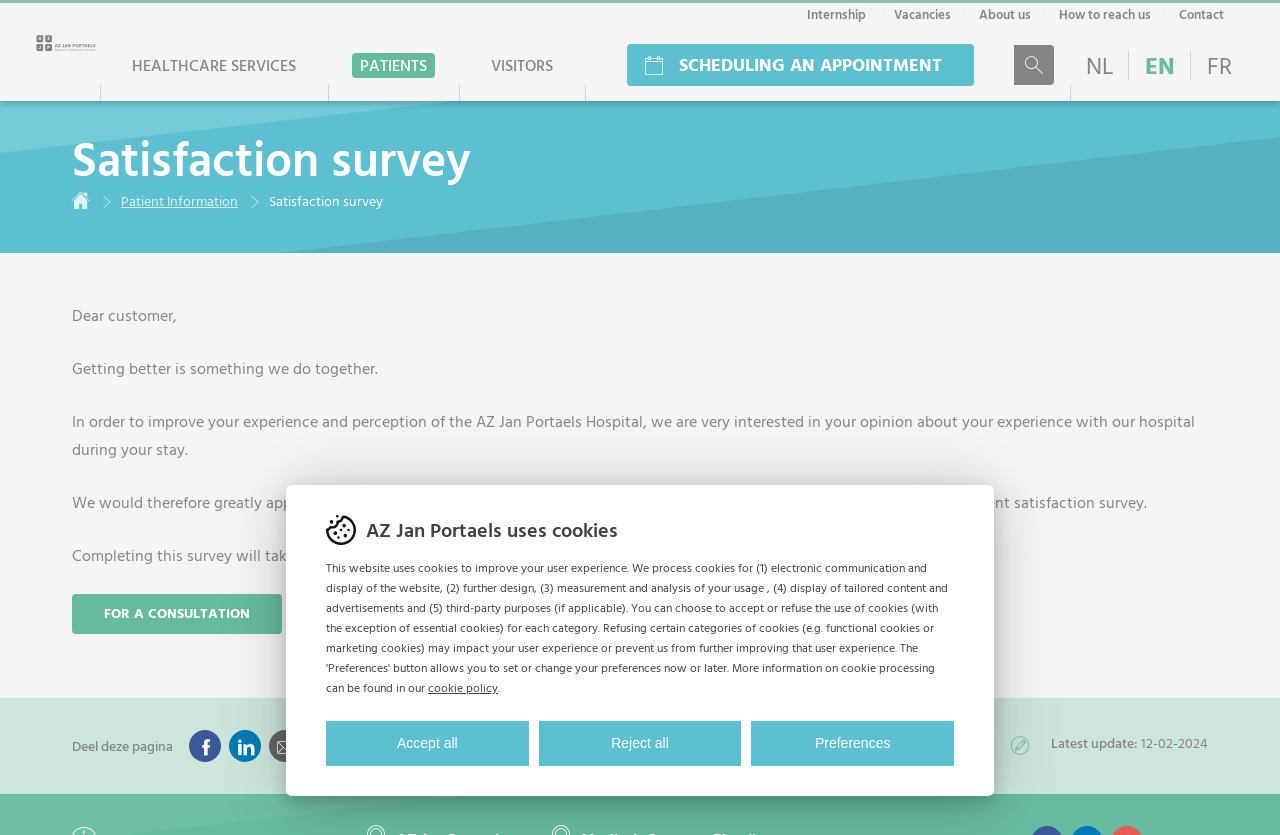What is the purpose of this webpage?
Based on the image, answer the question with a single word or brief phrase.

Satisfaction survey